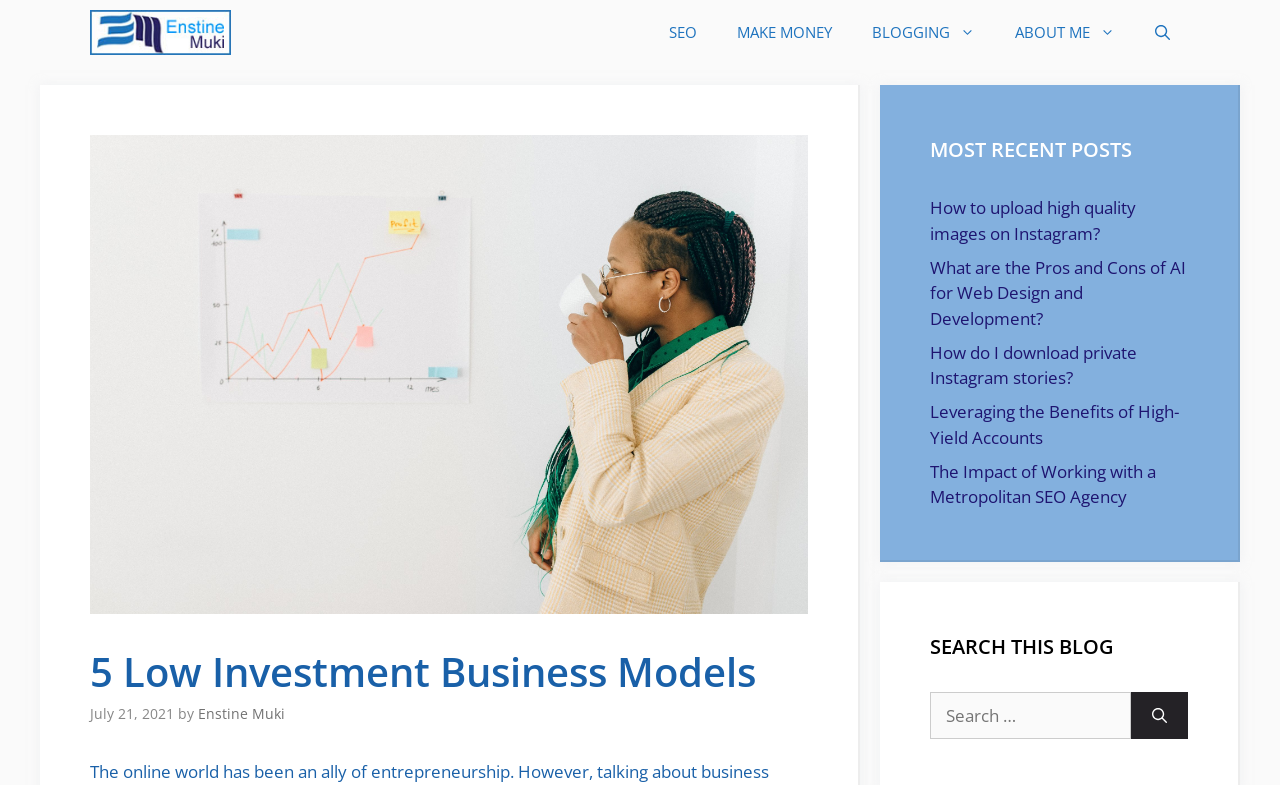Describe all the key features and sections of the webpage thoroughly.

This webpage is about entrepreneurship and business models that require little initial capital. At the top, there is a navigation bar with several links, including "Business with blogging!", "SEO", "MAKE MONEY", "BLOGGING", "ABOUT ME", and "Open Search Bar". Below the navigation bar, there is a large image with the title "Five Low Investment Business Models".

The main content of the webpage is divided into two sections. On the left, there is a header section with the title "5 Low Investment Business Models" and a timestamp "July 21, 2021" by the author "Enstine Muki". Below the header, there is a large block of text that discusses the five business models.

On the right, there is a complementary section with several links to recent posts, including "How to upload high quality images on Instagram?", "What are the Pros and Cons of AI for Web Design and Development?", and others. Below the recent posts, there is a search bar with a label "Search for:" and a search button.

Overall, the webpage provides information and resources for entrepreneurs who want to start a business with little initial capital, and also offers a search function to find specific topics within the blog.